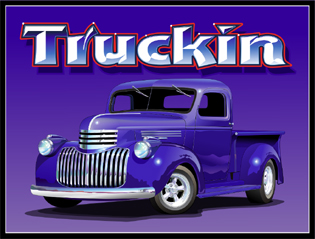Refer to the screenshot and give an in-depth answer to this question: What is the theme evoked by this design?

The caption states that this design evokes a sense of Americana, which is ideal for sign design, reflecting both creativity and a love for classic automobiles.